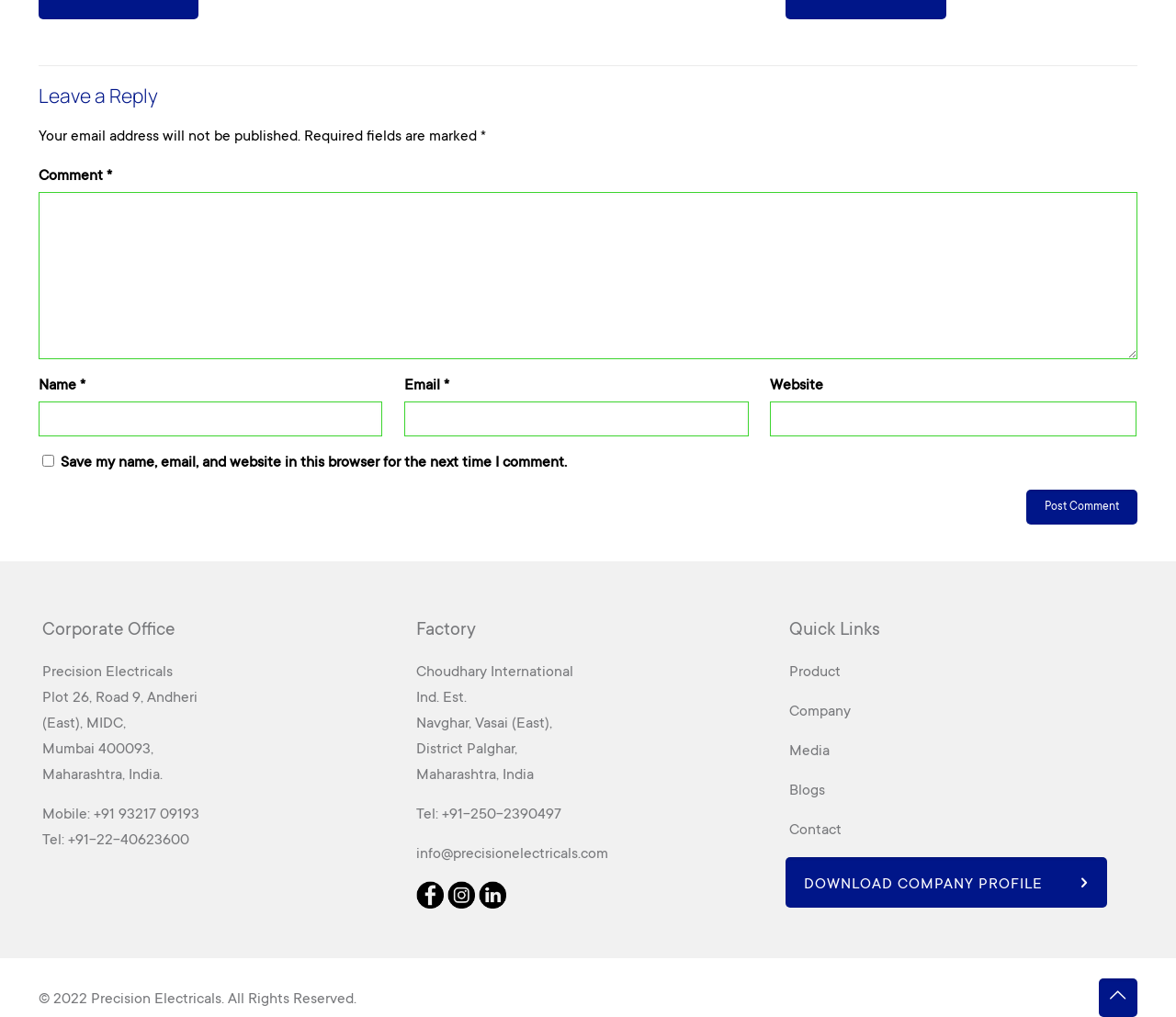Please find the bounding box coordinates (top-left x, top-left y, bottom-right x, bottom-right y) in the screenshot for the UI element described as follows: +91 93217 09193

[0.08, 0.793, 0.17, 0.809]